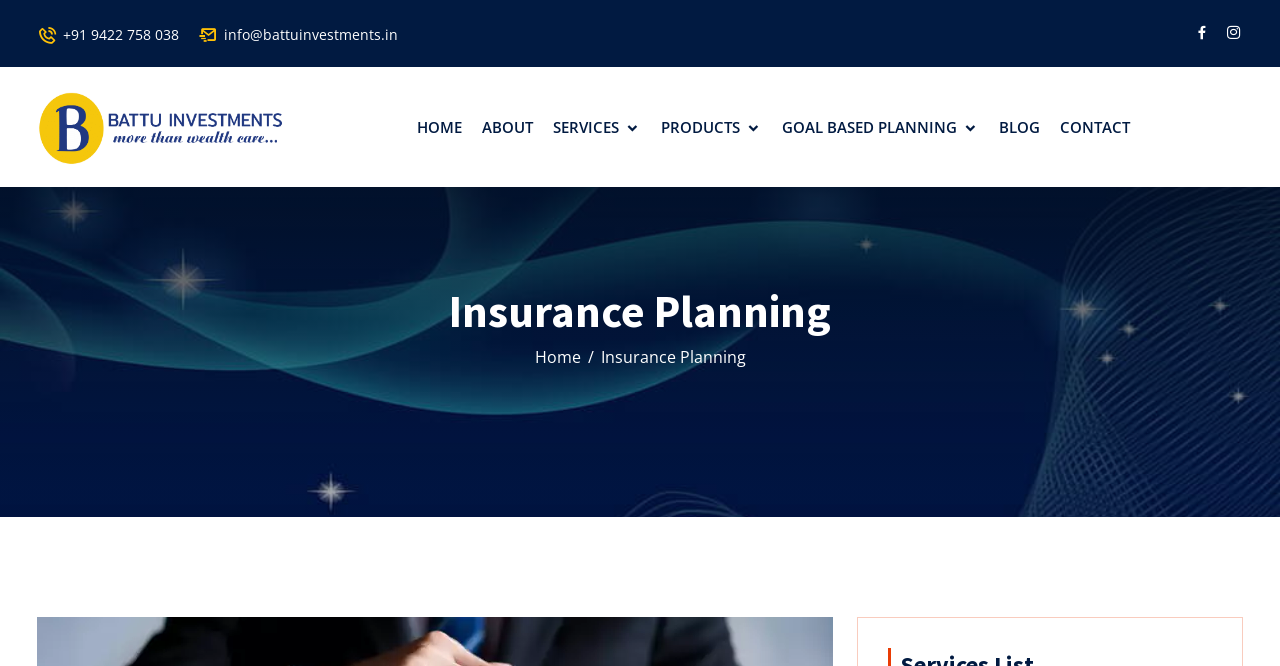Please find the bounding box coordinates in the format (top-left x, top-left y, bottom-right x, bottom-right y) for the given element description. Ensure the coordinates are floating point numbers between 0 and 1. Description: +91 9422 758 038

[0.049, 0.036, 0.14, 0.068]